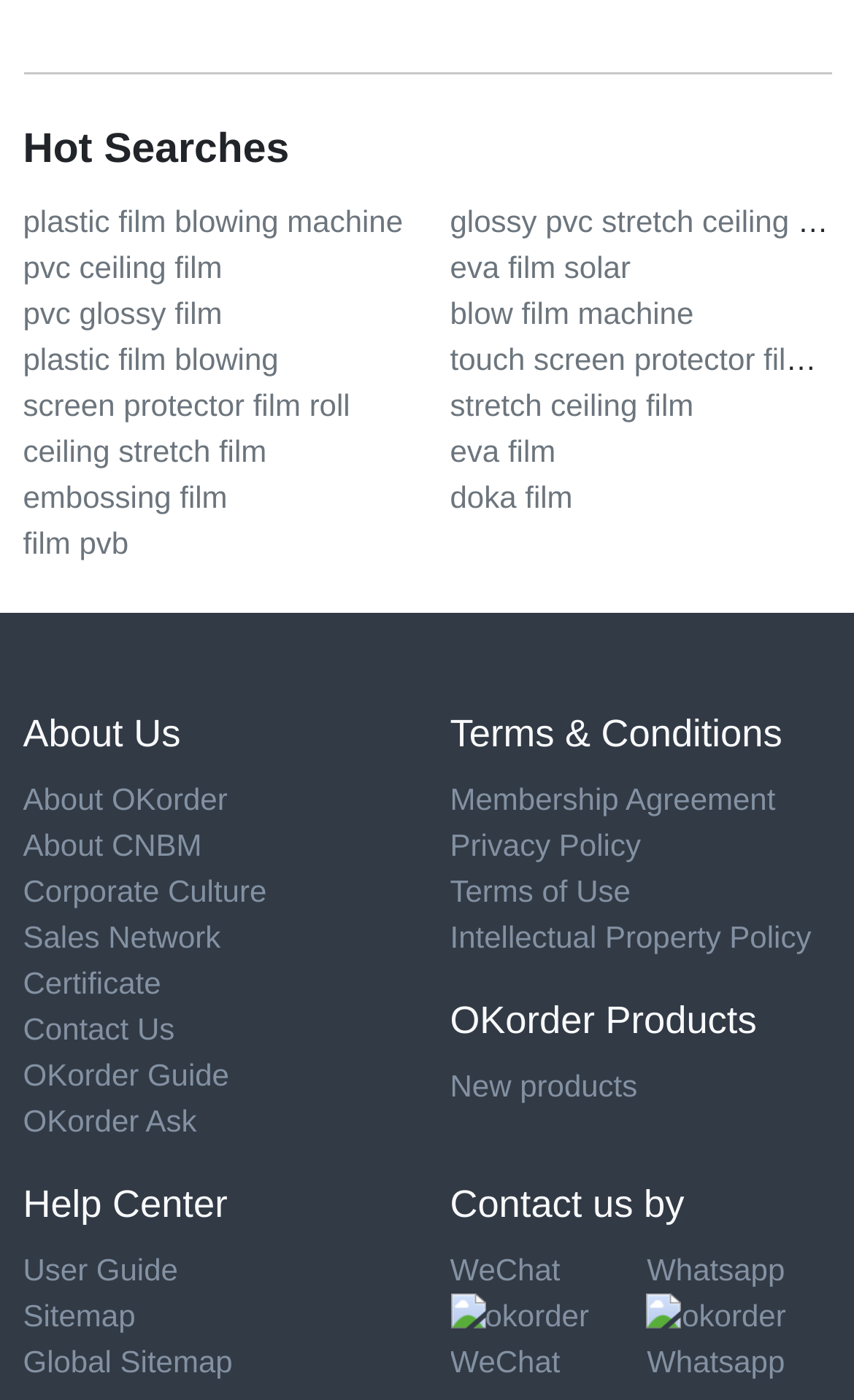Find the bounding box coordinates of the element to click in order to complete this instruction: "click on 'plastic film blowing machine'". The bounding box coordinates must be four float numbers between 0 and 1, denoted as [left, top, right, bottom].

[0.027, 0.145, 0.472, 0.17]